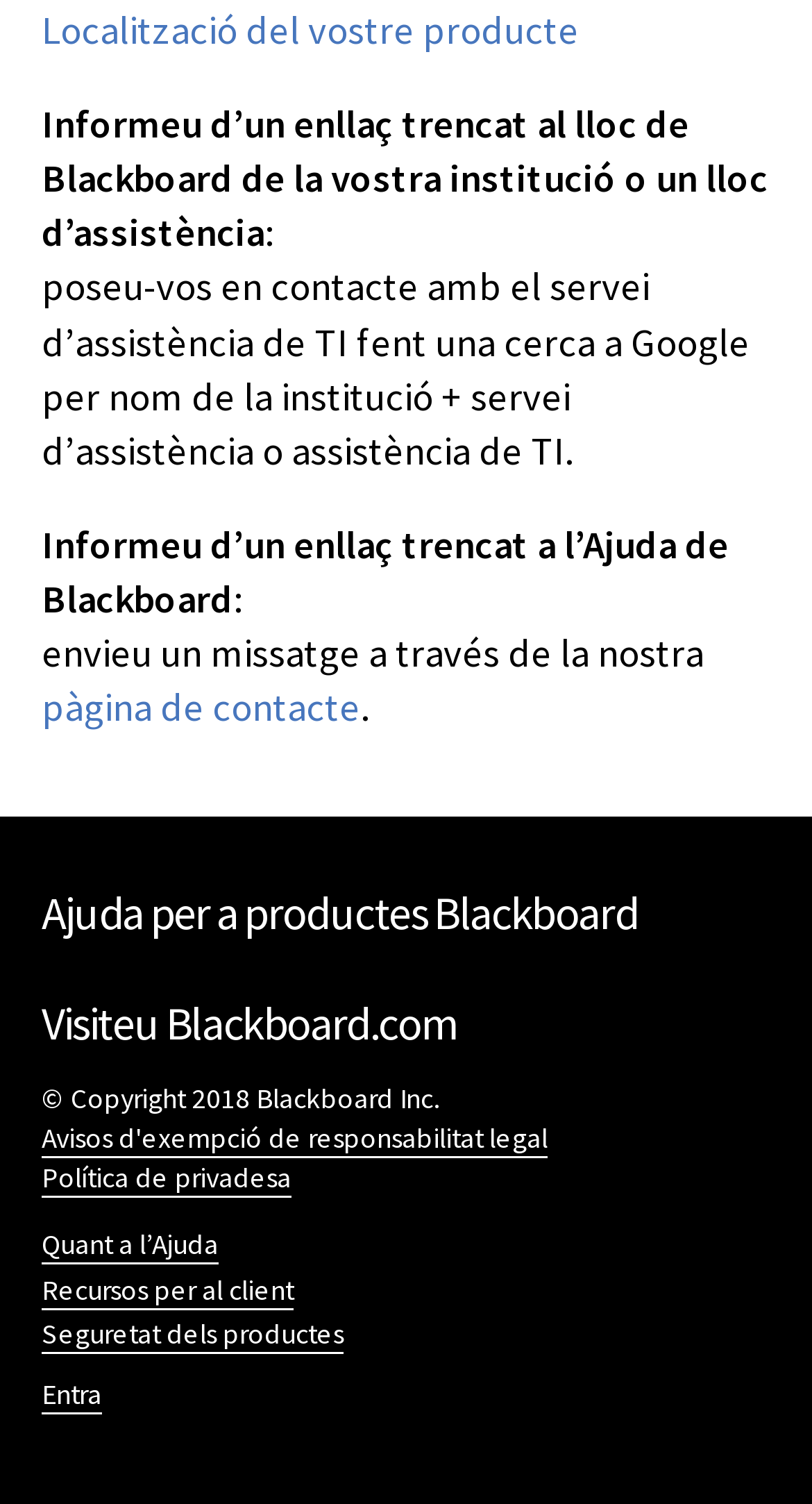What is the copyright information on the webpage?
Based on the visual details in the image, please answer the question thoroughly.

The copyright information on the webpage indicates that the content is copyrighted by Blackboard Inc. in 2018, as stated in the footer section of the webpage.